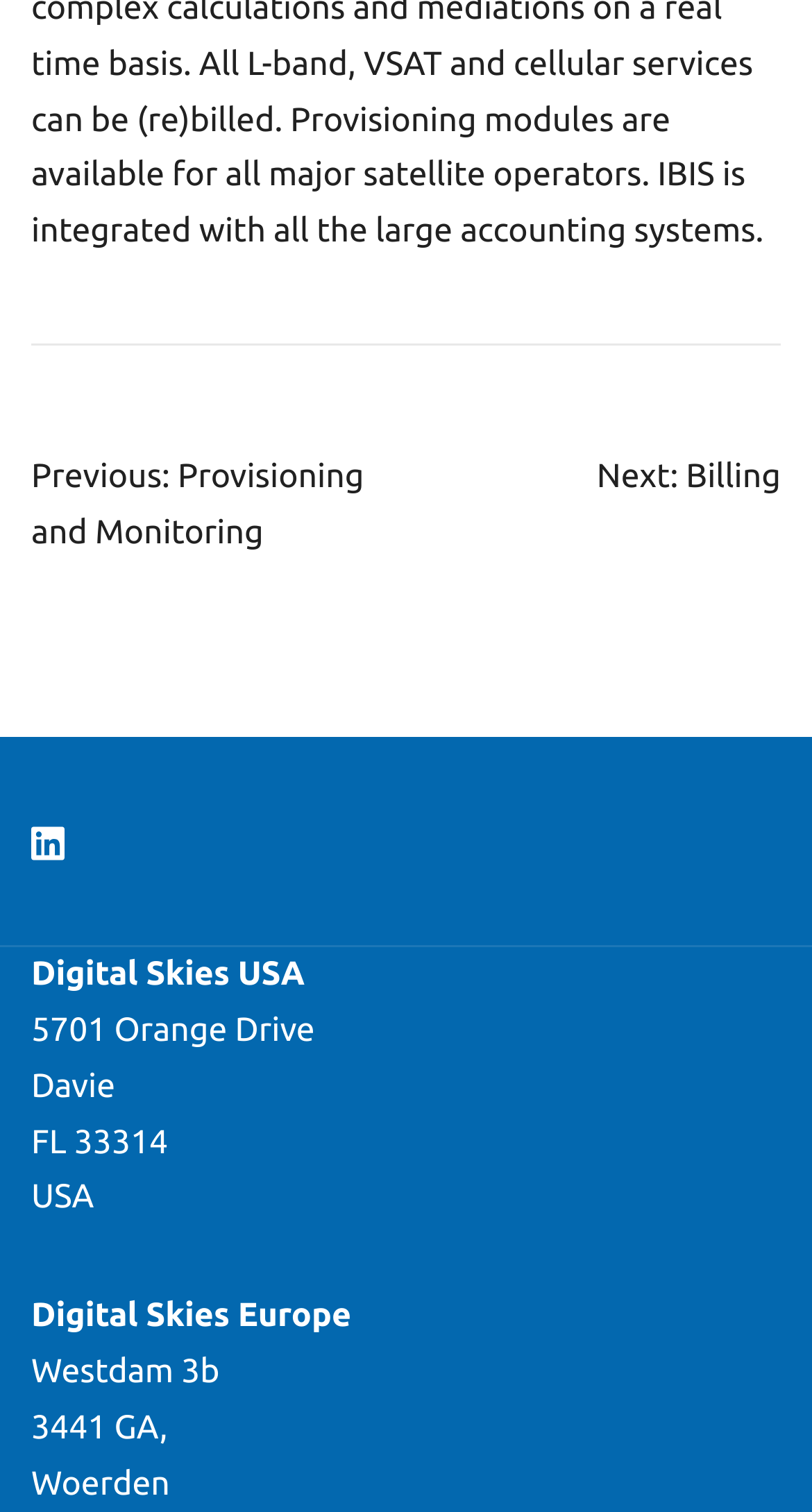What type of image is on the webpage?
Please give a detailed and elaborate answer to the question based on the image.

The image on the webpage is a LinkedIn link, which can be inferred from the OCR text 'Social network linkedin link' associated with the image element.